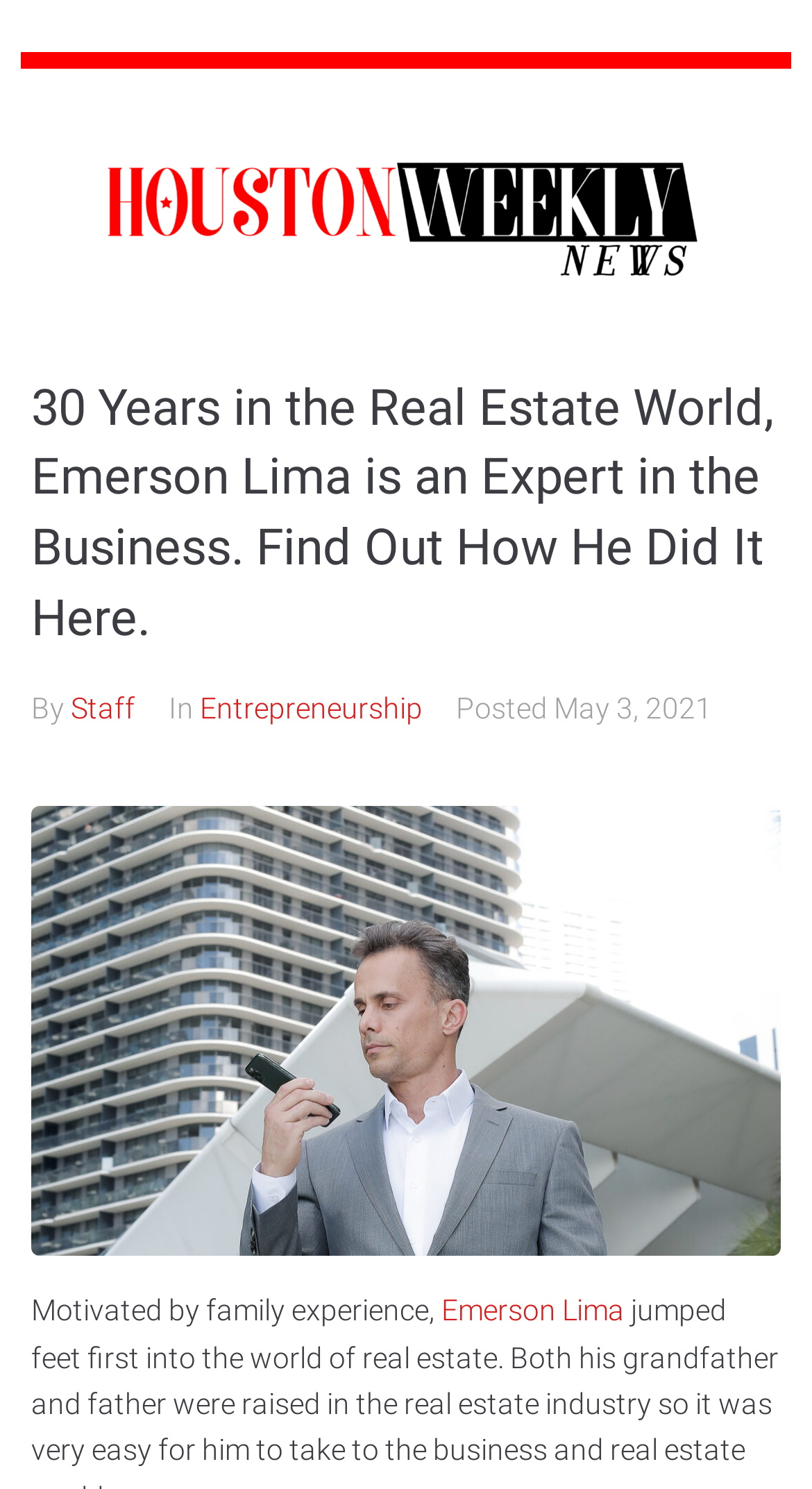Describe the entire webpage, focusing on both content and design.

The webpage is an article about Emerson Lima, an expert in the real estate business, with a focus on his 30-year career. At the top of the page, there is a large header that spans almost the entire width, containing the title of the article. Below the title, there is a byline that reads "By Staff" and a category label "Entrepreneurship". The date of the article, "May 3, 2021", is also displayed in this section.

To the right of the title, there is a large image that takes up about half of the page's width. Below the image, the main content of the article begins, with a paragraph of text that starts with "Motivated by family experience,". The text is interrupted by a link to Emerson Lima's name, which is likely a reference to the subject of the article.

Overall, the webpage has a simple and clean layout, with a clear hierarchy of elements and a focus on the main content of the article.